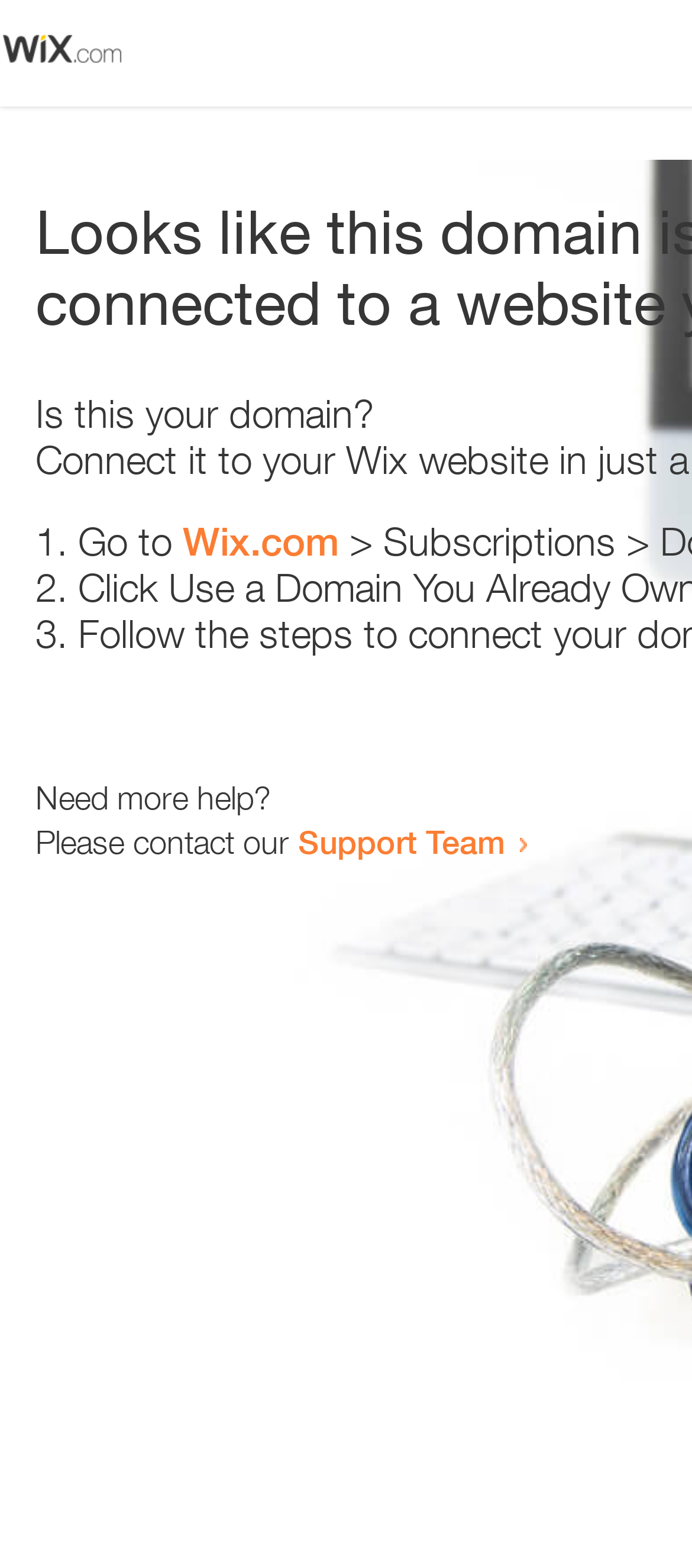What is the first step to take if this is your domain?
Using the image, provide a concise answer in one word or a short phrase.

Go to Wix.com